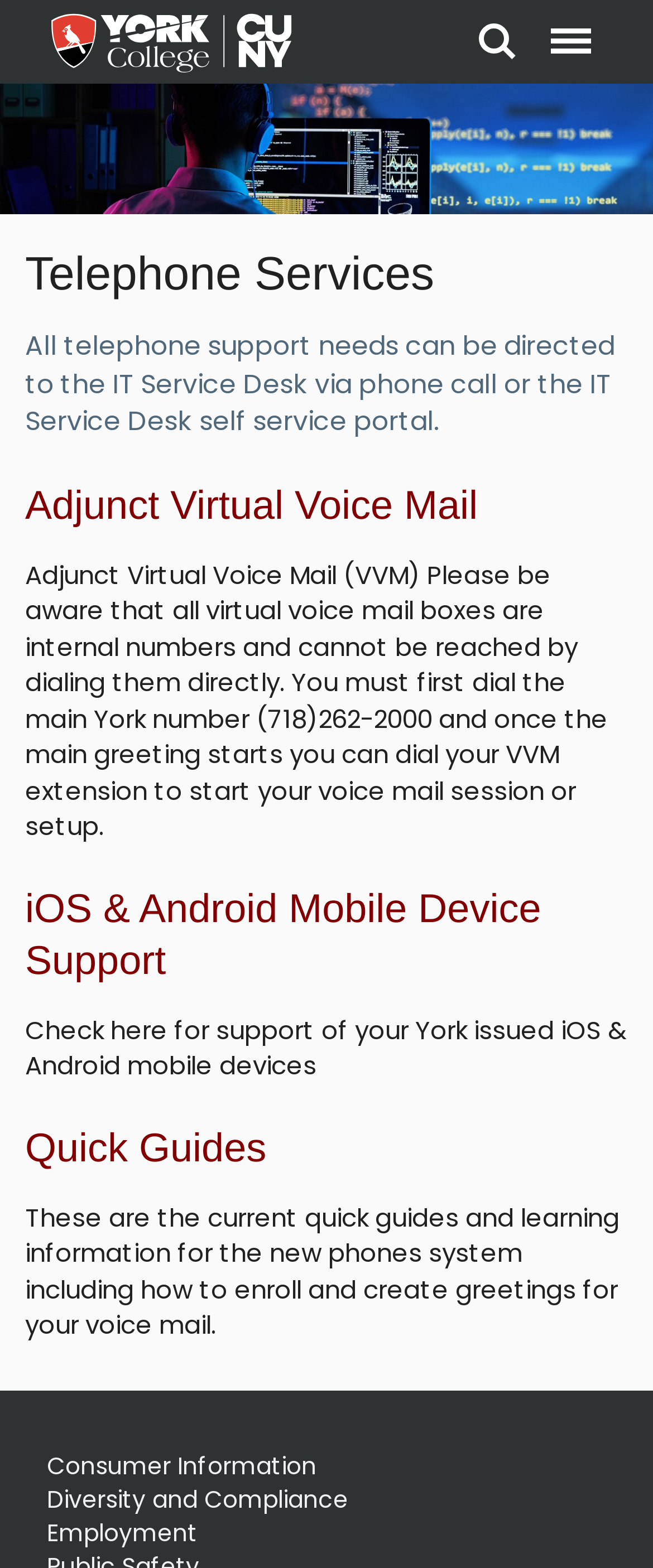What is the main topic of this webpage?
Based on the image, please offer an in-depth response to the question.

Based on the webpage structure and content, the main topic is 'Telephone Services' as indicated by the heading 'Telephone Services' and the various subtopics related to telephone support and services.